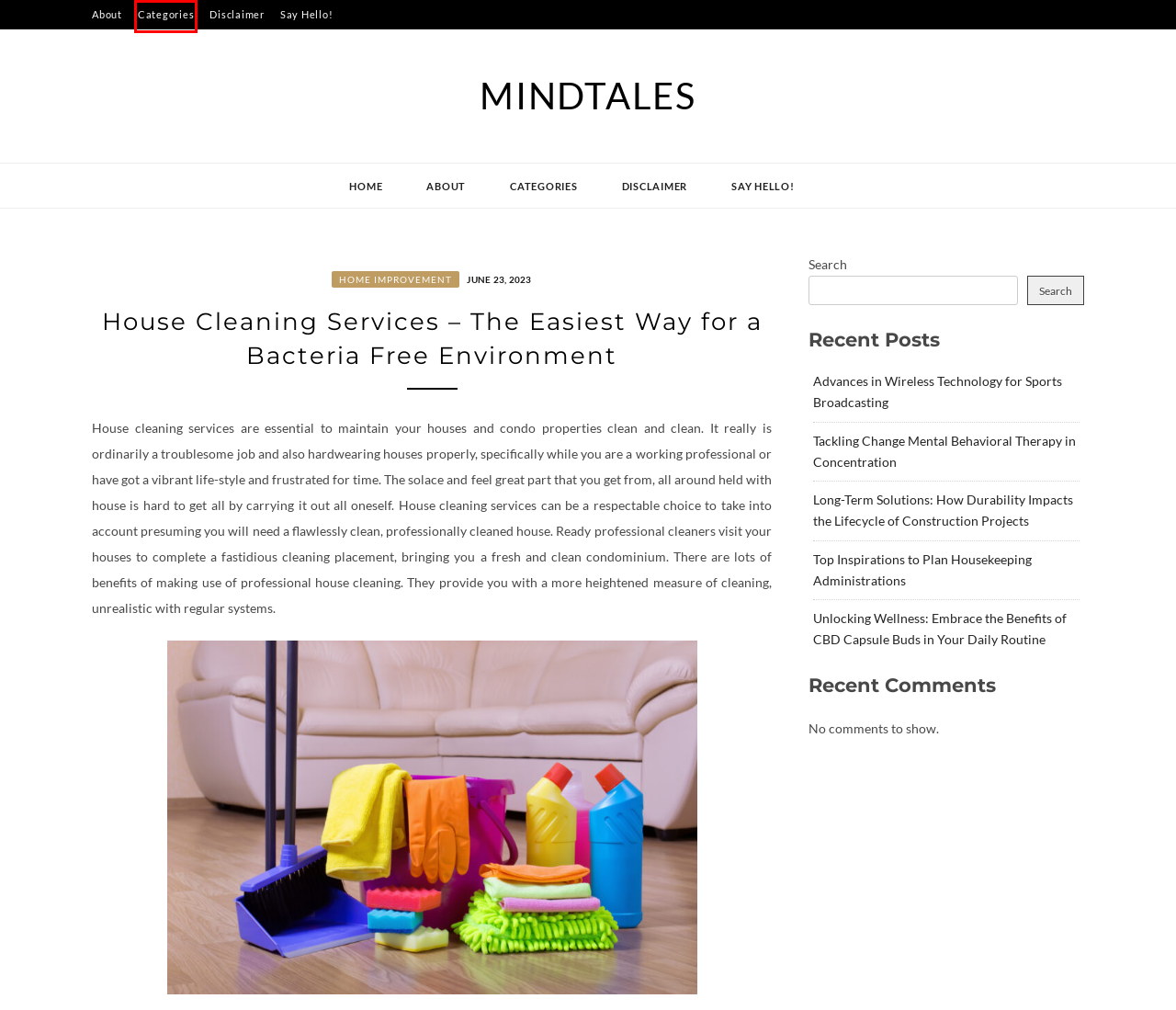Given a webpage screenshot featuring a red rectangle around a UI element, please determine the best description for the new webpage that appears after the element within the bounding box is clicked. The options are:
A. Categories – MindTales
B. Tackling Change Mental Behavioral Therapy in Concentration – MindTales
C. Top Inspirations to Plan Housekeeping Administrations – MindTales
D. Disclaimer – MindTales
E. Unlocking Wellness: Embrace the Benefits of CBD Capsule Buds in Your Daily Routine – MindTales
F. June 23, 2023 – MindTales
G. Say Hello! – MindTales
H. Long-Term Solutions: How Durability Impacts the Lifecycle of Construction Projects – MindTales

A